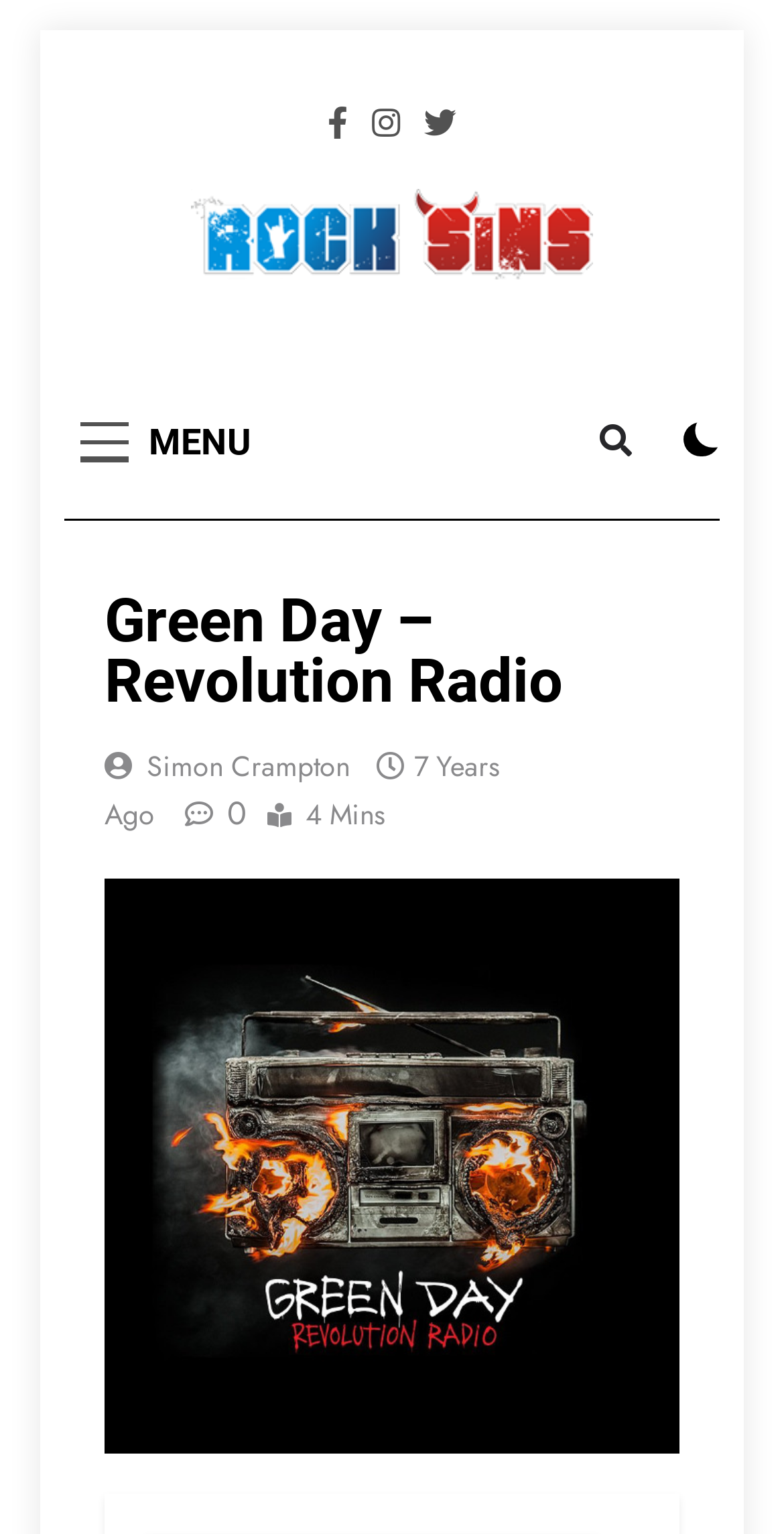Determine the bounding box for the UI element as described: "Simon Crampton". The coordinates should be represented as four float numbers between 0 and 1, formatted as [left, top, right, bottom].

[0.187, 0.486, 0.446, 0.512]